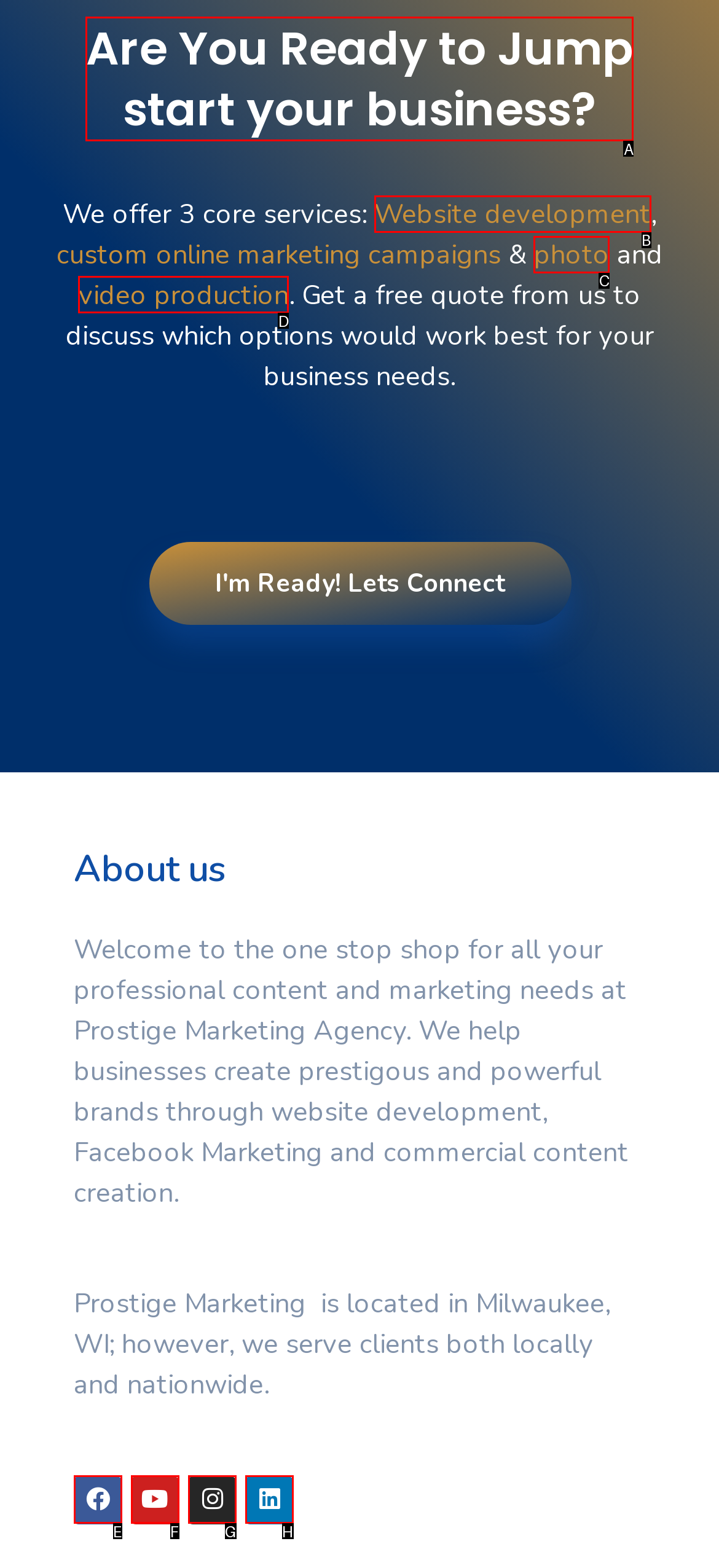Based on the description: Instagram
Select the letter of the corresponding UI element from the choices provided.

G